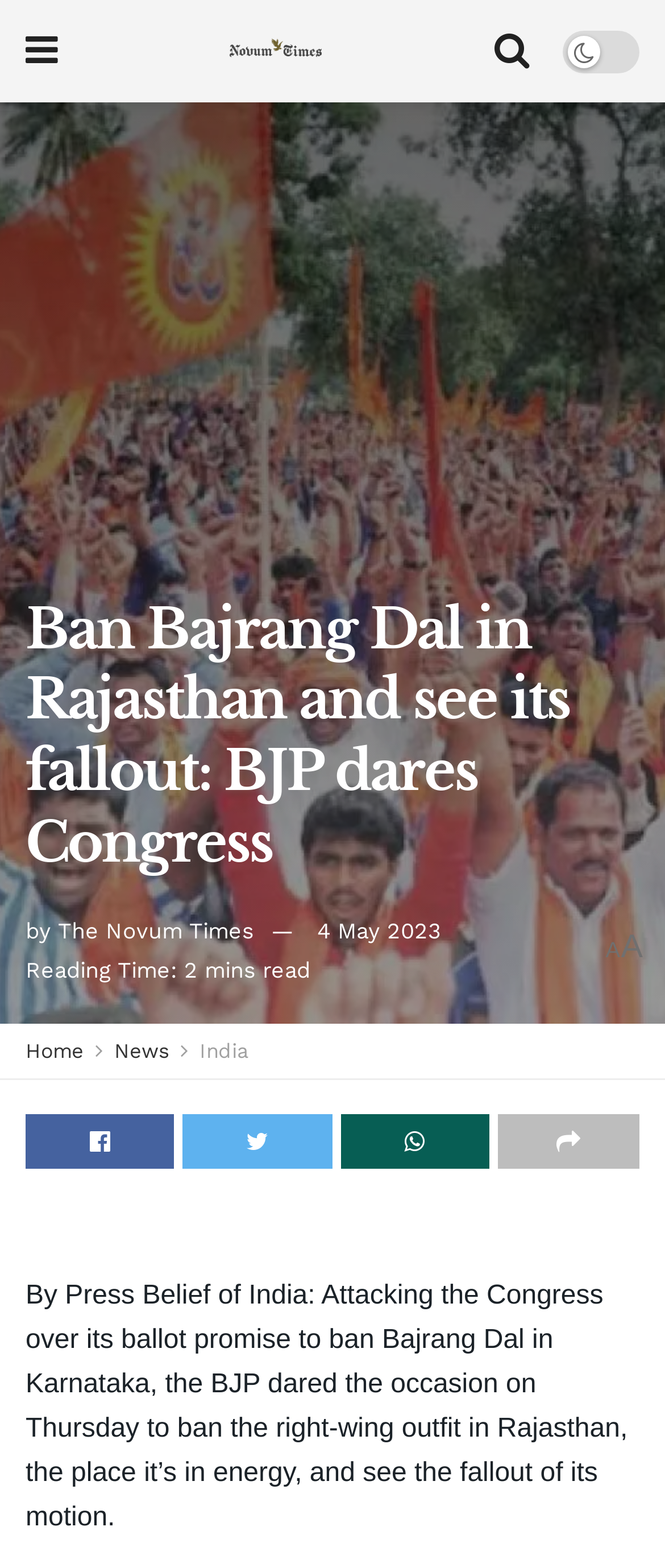What is the topic of the news article?
Please respond to the question with a detailed and informative answer.

I determined the topic of the news article by reading the main heading, which mentions the BJP and Congress. The article appears to be discussing a political issue related to these two parties.